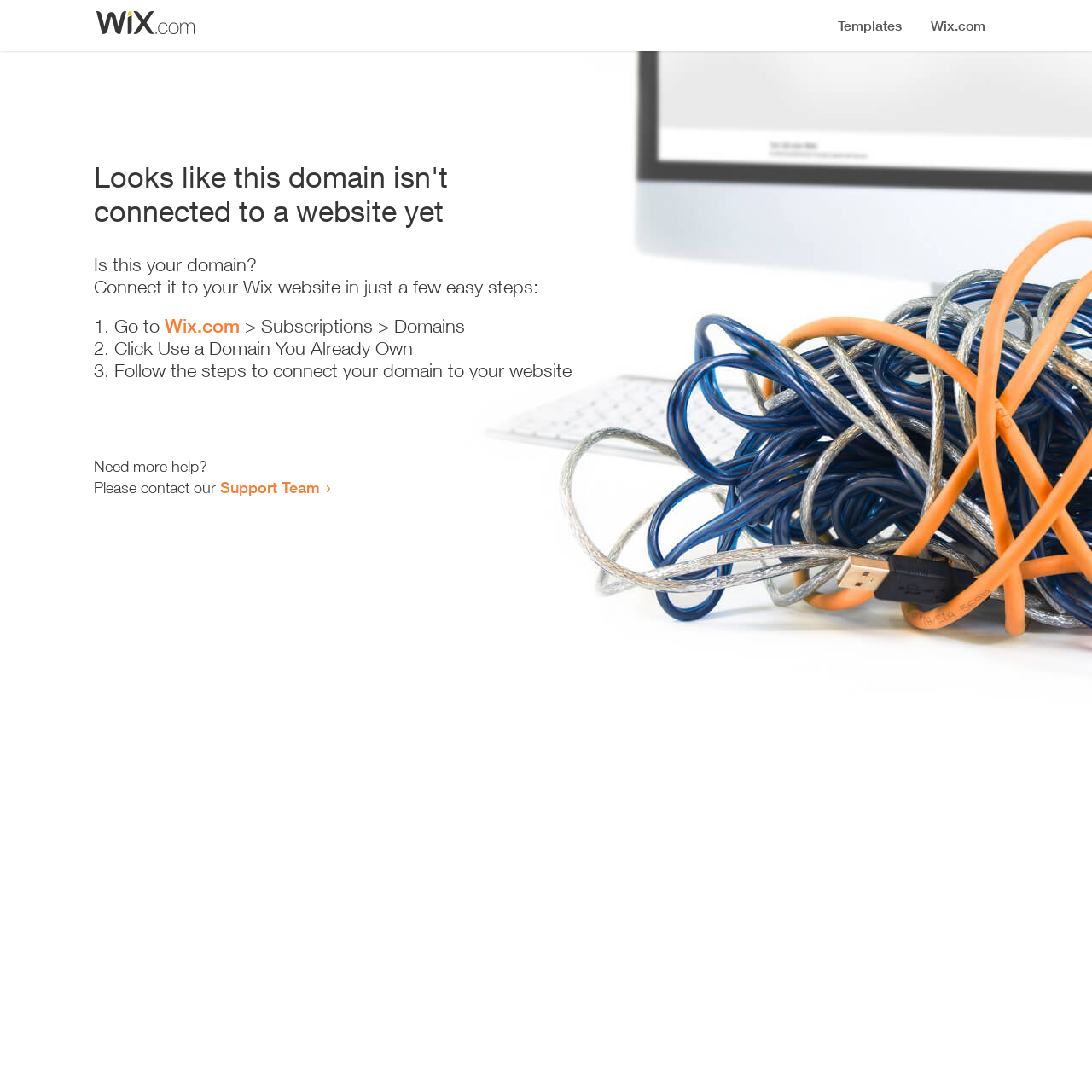Bounding box coordinates should be in the format (top-left x, top-left y, bottom-right x, bottom-right y) and all values should be floating point numbers between 0 and 1. Determine the bounding box coordinate for the UI element described as: Wix.com

[0.151, 0.288, 0.22, 0.309]